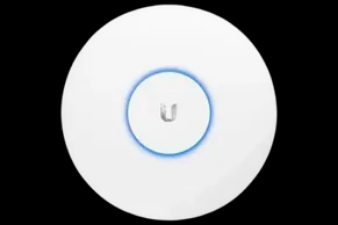What is the primary purpose of the UniFi AC LR Access Point?
Based on the visual content, answer with a single word or a brief phrase.

Wireless networking